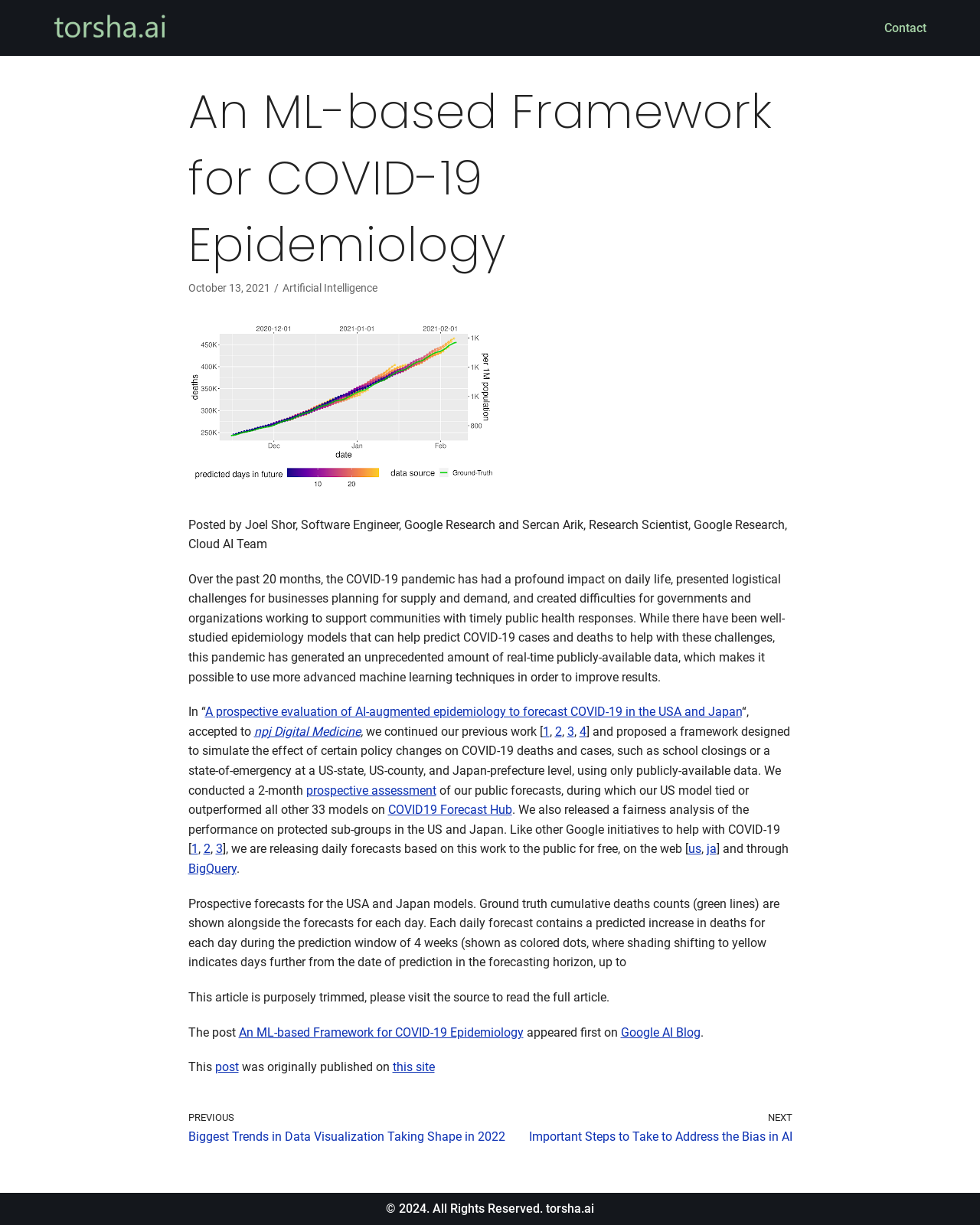Calculate the bounding box coordinates for the UI element based on the following description: "Skip to content". Ensure the coordinates are four float numbers between 0 and 1, i.e., [left, top, right, bottom].

[0.0, 0.0, 0.031, 0.012]